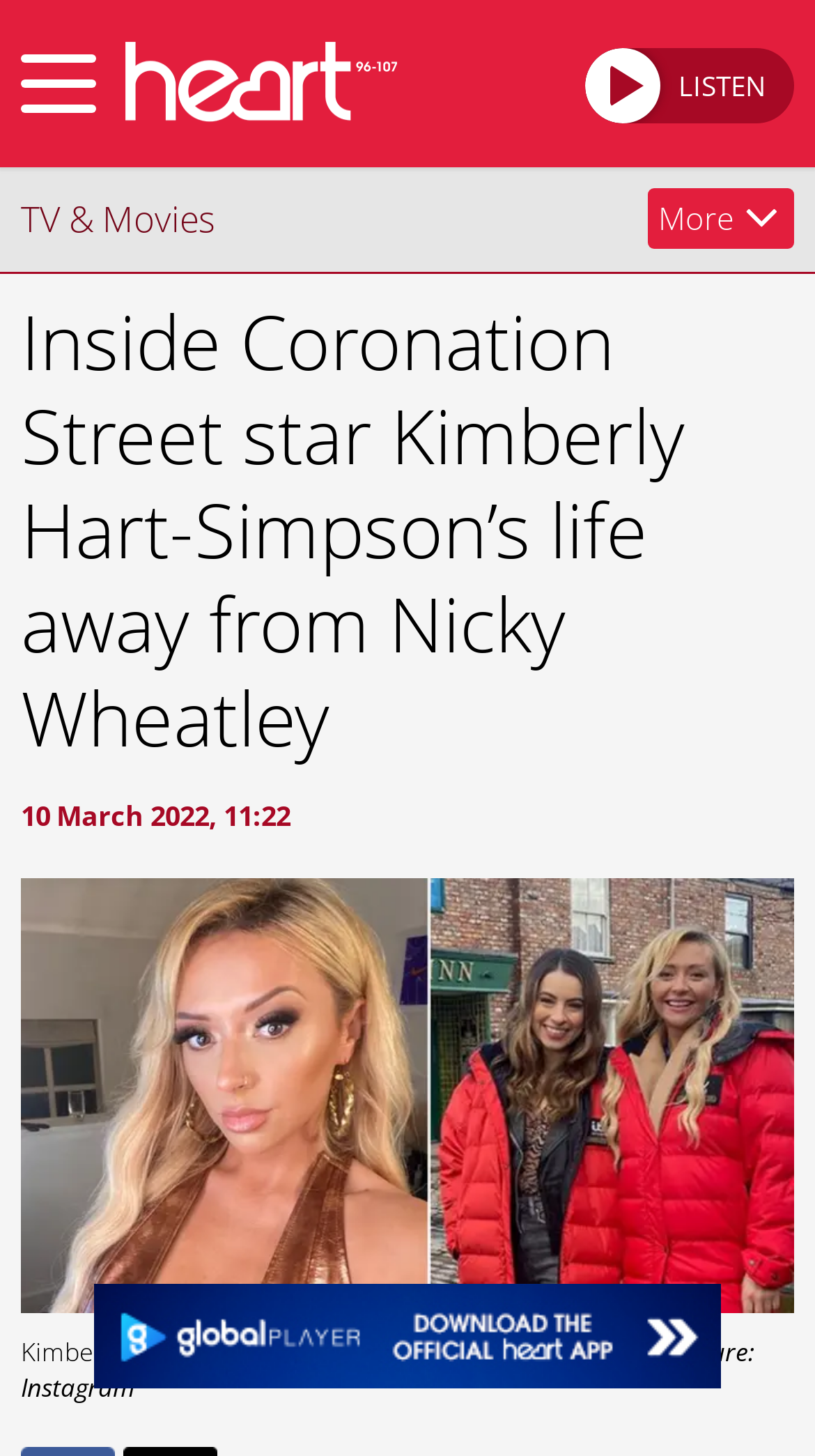Predict the bounding box for the UI component with the following description: "skip to navigation".

[0.0, 0.017, 0.144, 0.098]